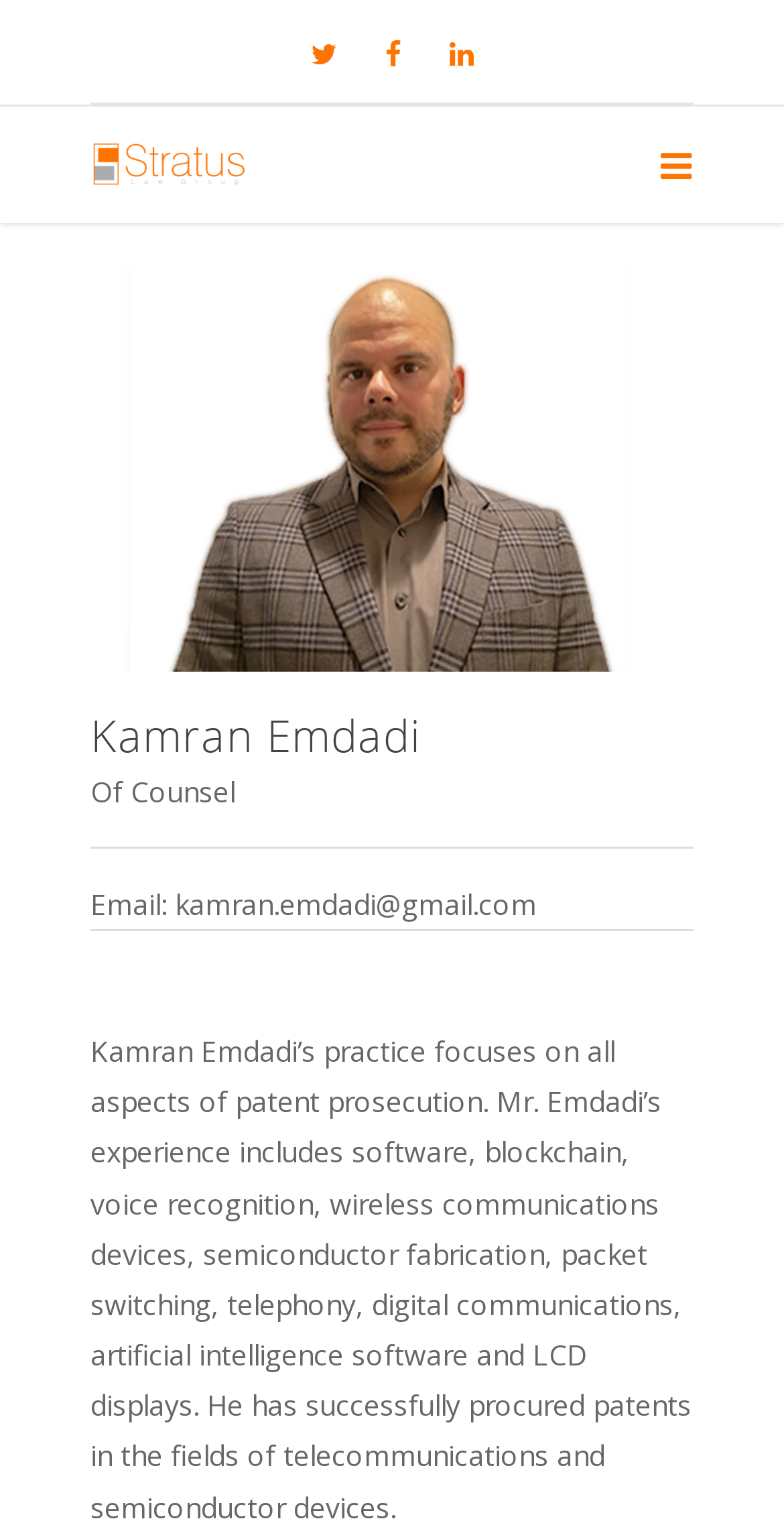How many social media links are present?
Please respond to the question with a detailed and thorough explanation.

I found three link elements with Unicode characters '', '', and '', which are commonly used to represent social media icons, suggesting that there are three social media links present.